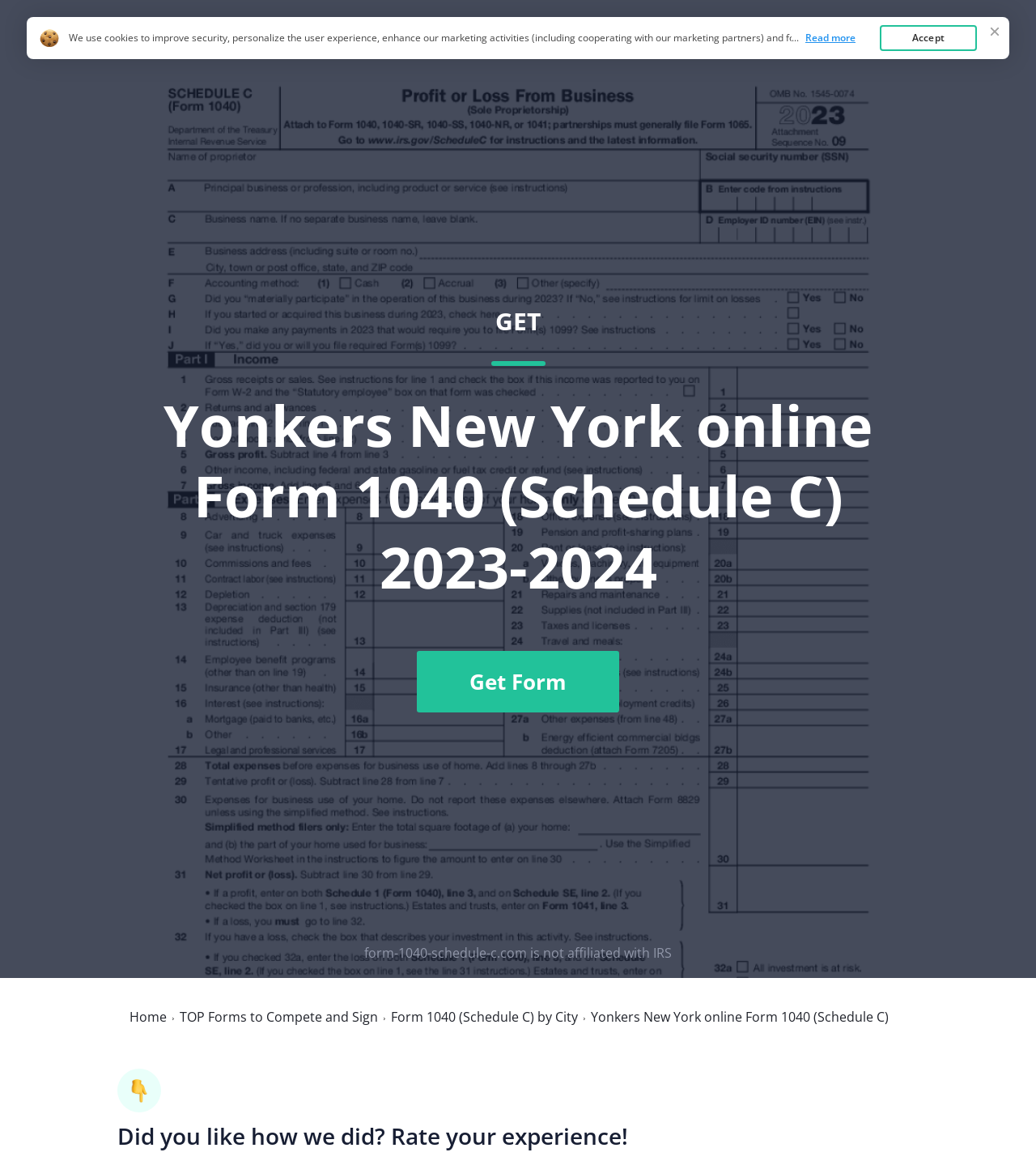Identify the bounding box coordinates for the region of the element that should be clicked to carry out the instruction: "Call the phone number". The bounding box coordinates should be four float numbers between 0 and 1, i.e., [left, top, right, bottom].

None